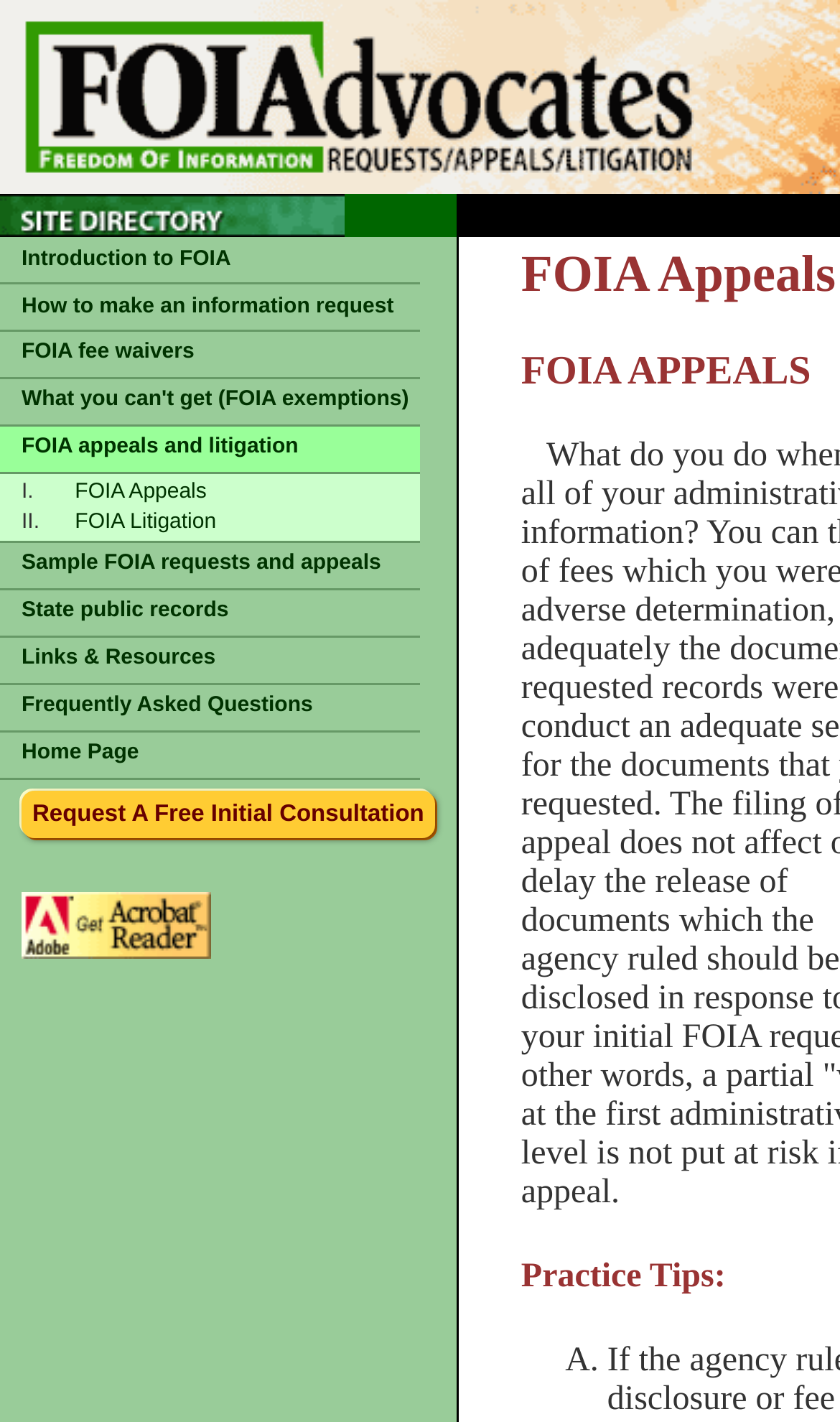Detail the various sections and features of the webpage.

The webpage is titled "FOIAdvocates - Freedom of Information Requests/Appeals/Litigation". At the top, there are two images, one on the left and one on the right, taking up about half of the screen width. Below these images, there is a table with multiple rows, each containing a grid cell with a link or an image.

The first row has a link titled "Introduction to FOIA" on the left, with some empty space on the right. The second row has an image on the left, with no content on the right. This pattern of alternating between links and images continues throughout the table.

The links are titled "How to make an information request", "FOIA fee waivers", "What you can't get (FOIA exemptions)", and "FOIA appeals and litigation", among others. These links are spaced out evenly, with some empty space between each row.

There are also several images scattered throughout the table, mostly on the left side of each row. The images are small and do not appear to be descriptive or informative.

The overall layout of the webpage is organized and easy to follow, with clear headings and concise text. The links and images are spaced out in a logical and consistent manner, making it easy to navigate the page.